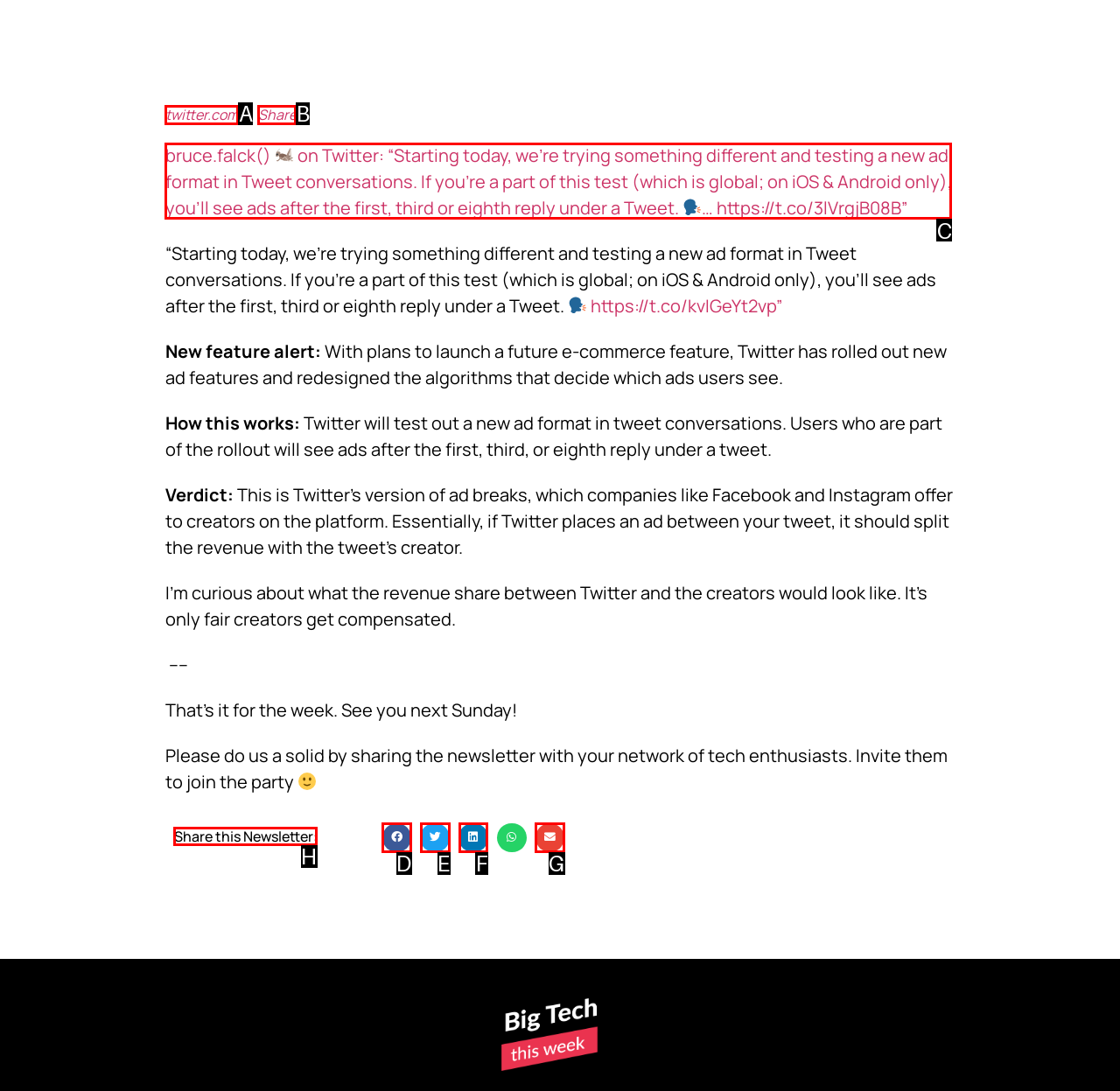For the task: Share this newsletter, identify the HTML element to click.
Provide the letter corresponding to the right choice from the given options.

H